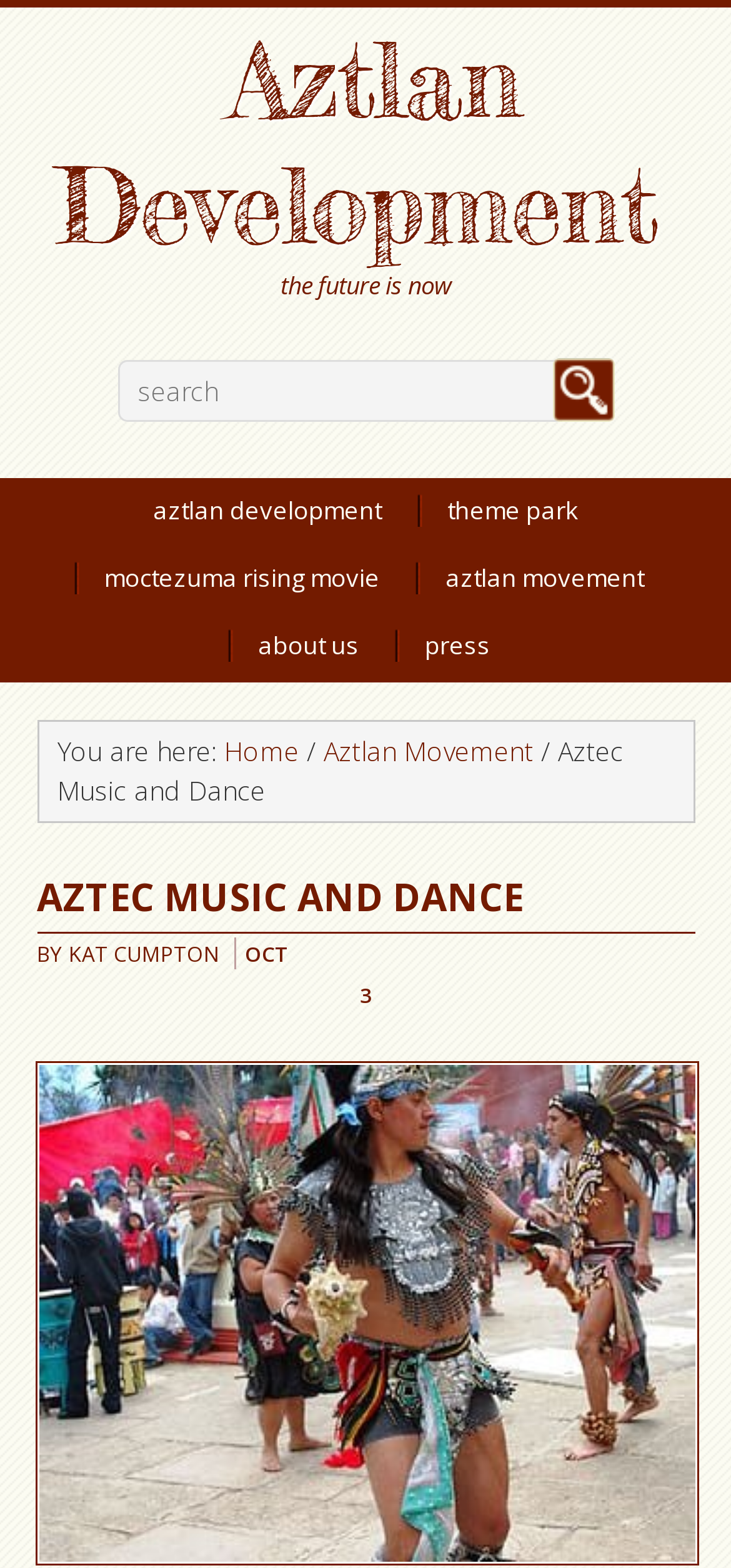Please find the main title text of this webpage.

AZTEC MUSIC AND DANCE